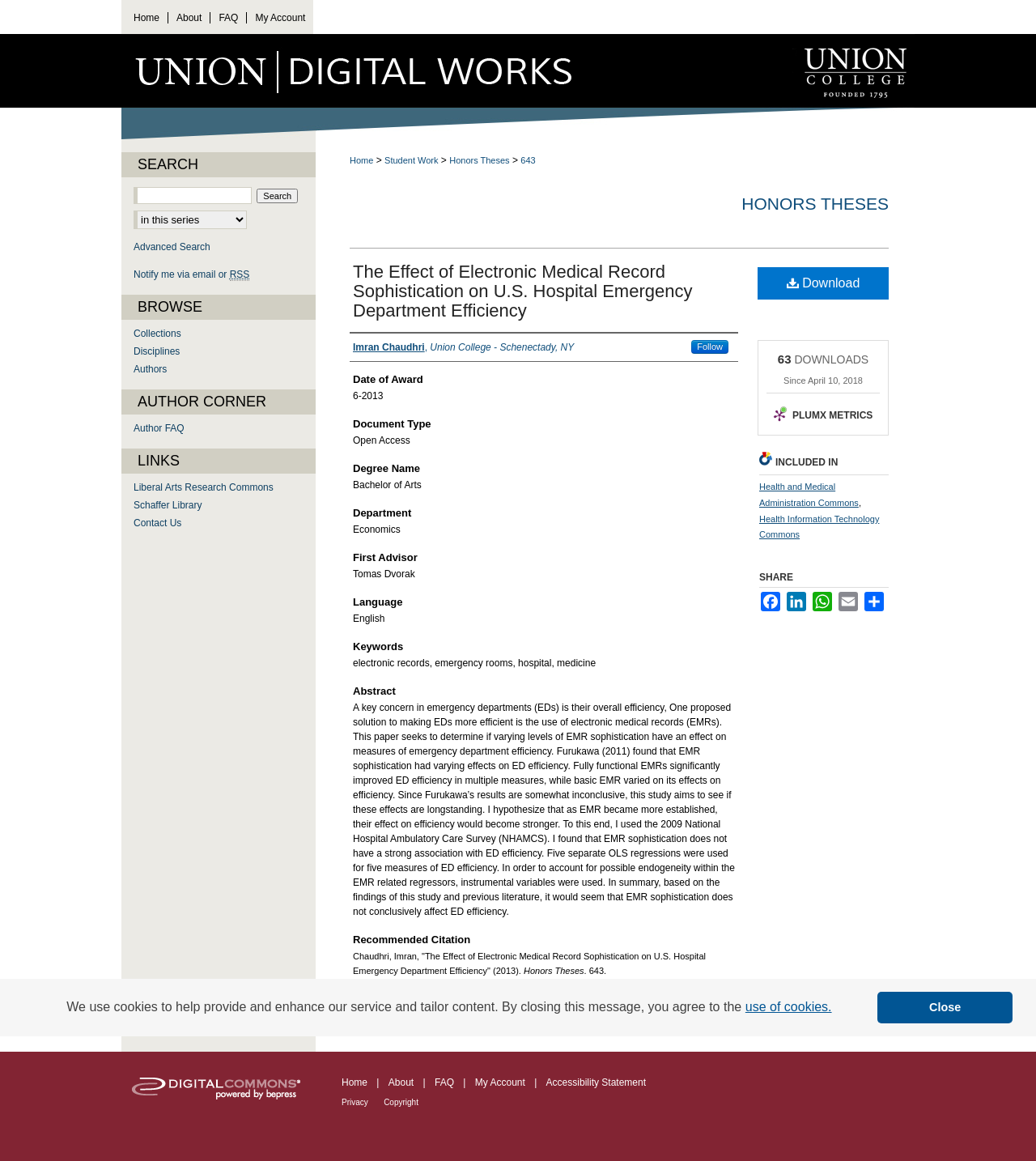Using the details from the image, please elaborate on the following question: What is the language of the thesis?

I found the language of the thesis by looking at the static text element with the text 'English' which is located under the 'Language' heading.